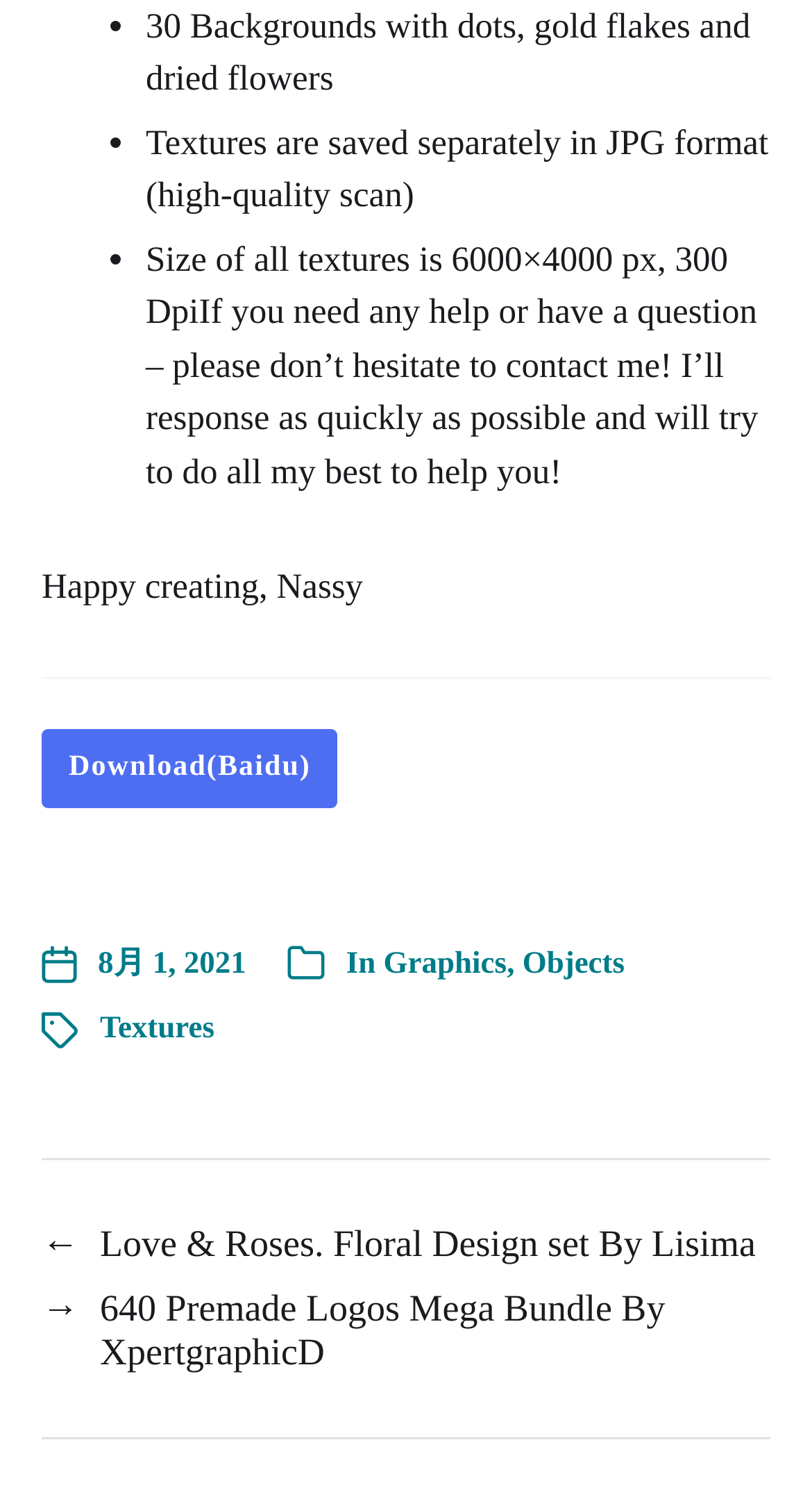What is the DPI of the textures?
Using the image, give a concise answer in the form of a single word or short phrase.

300